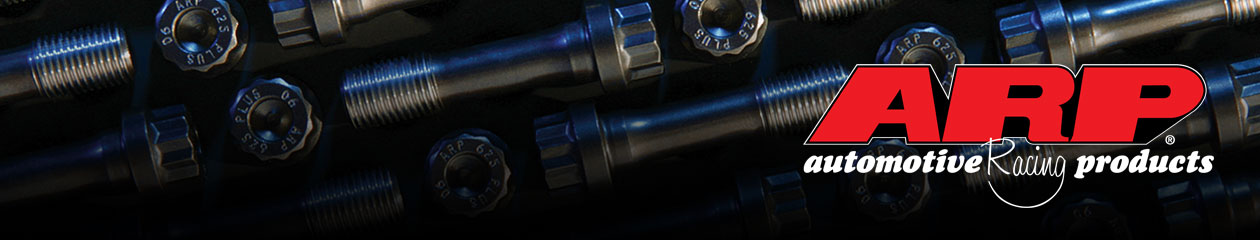Provide a comprehensive description of the image.

The image features a close-up view of automotive fasteners, prominently showcasing ARP (Automotive Racing Products) components against a contrasting dark background. Distinctively highlighted, the fasteners reveal intricate details such as their sturdy design and marking, which signifies quality and performance. The ARP logo is prominently displayed on the right side, emphasizing the brand's commitment to delivering high-performance products for racing enthusiasts. This visual underscores ARP's reputation in the automotive industry, reflecting durability and precision essential for racing applications.